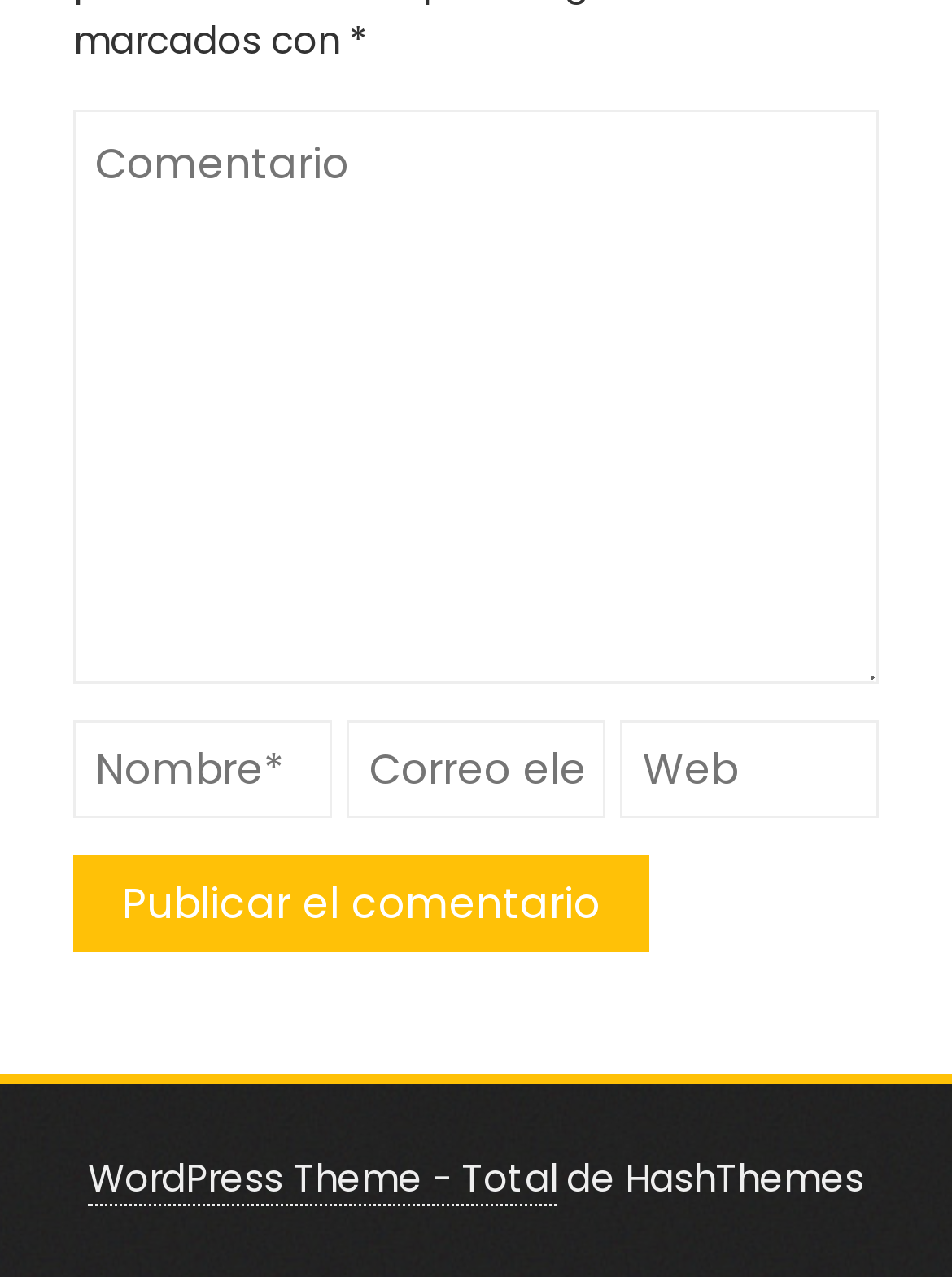Please locate the UI element described by "WordPress Theme - Total" and provide its bounding box coordinates.

[0.092, 0.903, 0.585, 0.945]